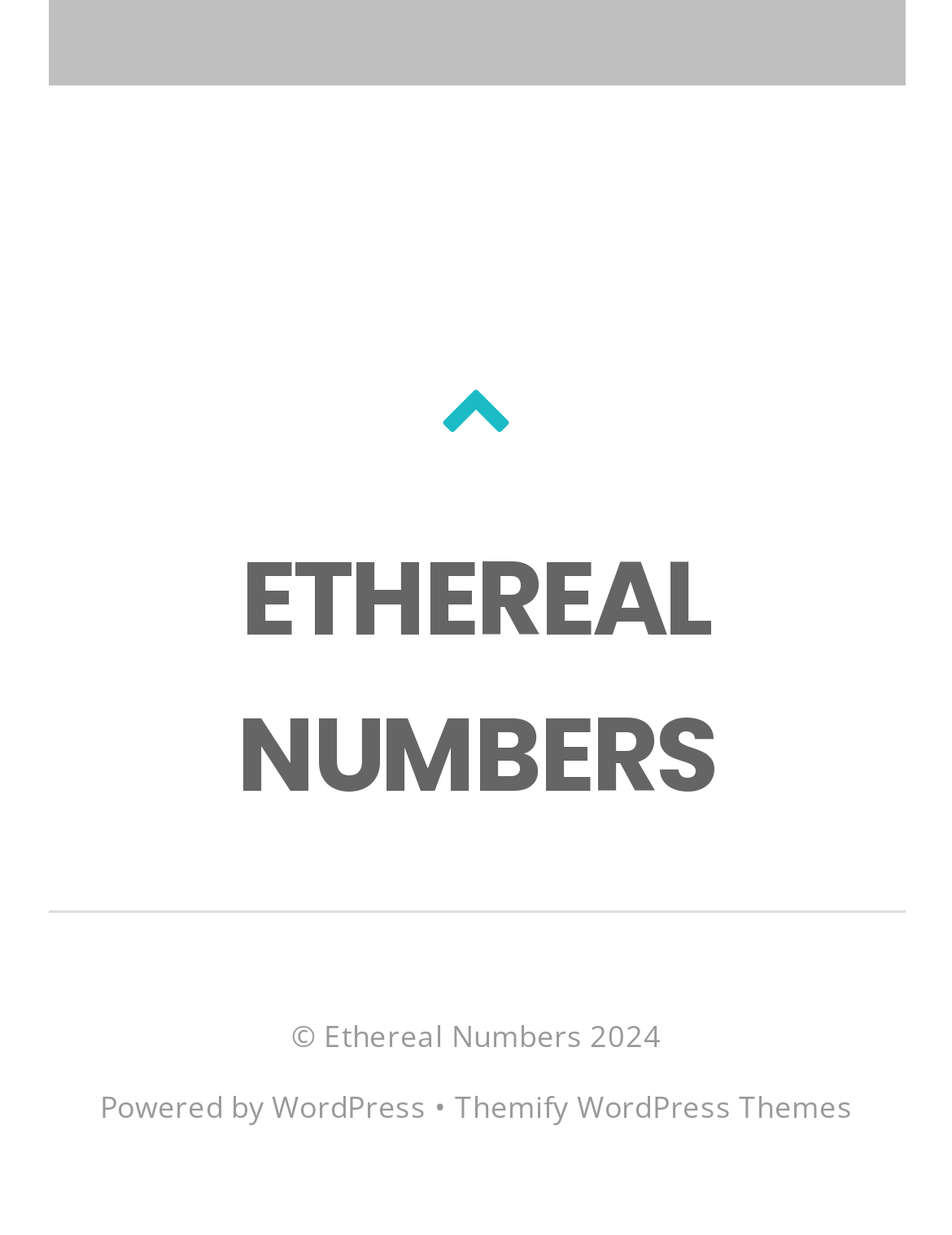Identify the bounding box coordinates for the UI element mentioned here: "Themify WordPress Themes". Provide the coordinates as four float values between 0 and 1, i.e., [left, top, right, bottom].

[0.478, 0.879, 0.895, 0.912]